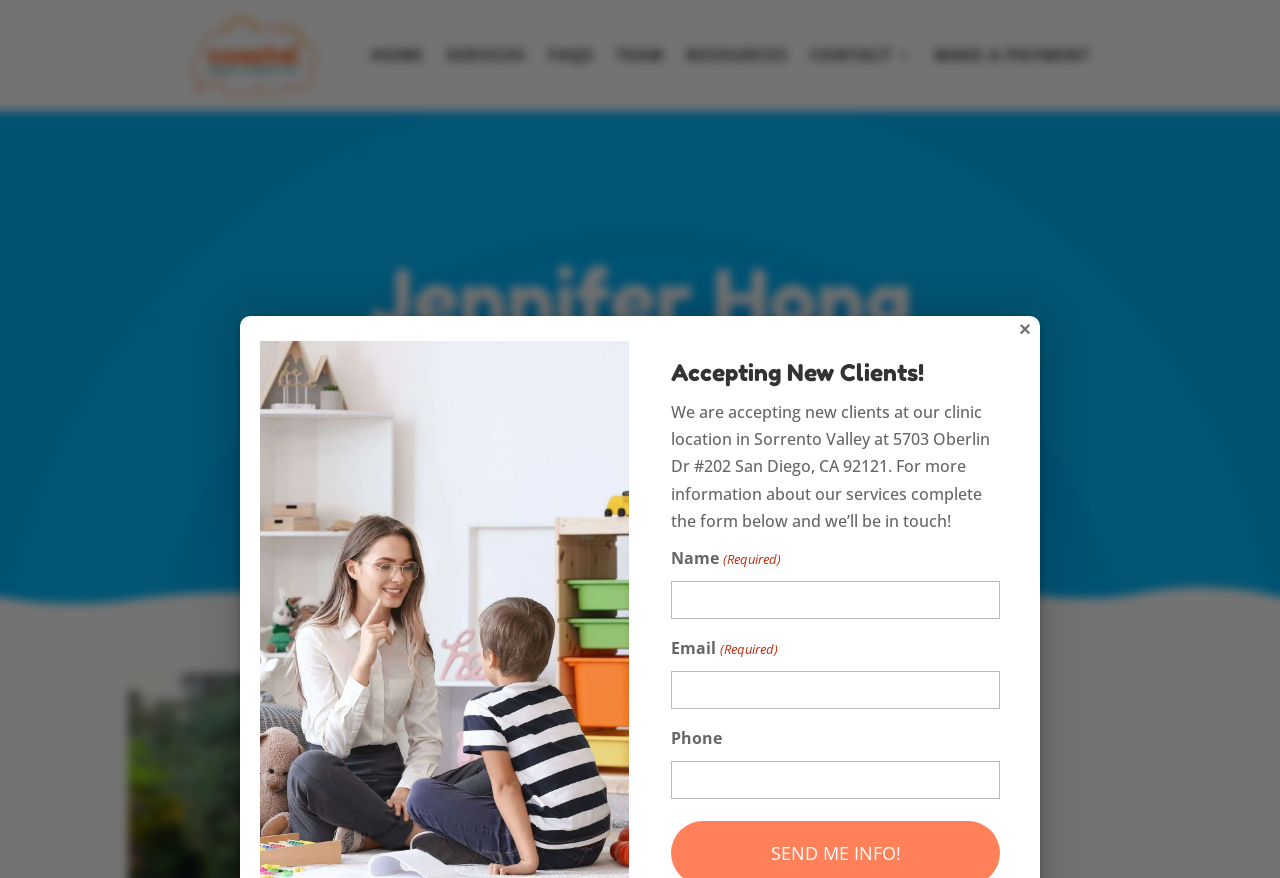What is the profession of Jennifer Hong?
Please provide a single word or phrase as your answer based on the screenshot.

Speech Therapist